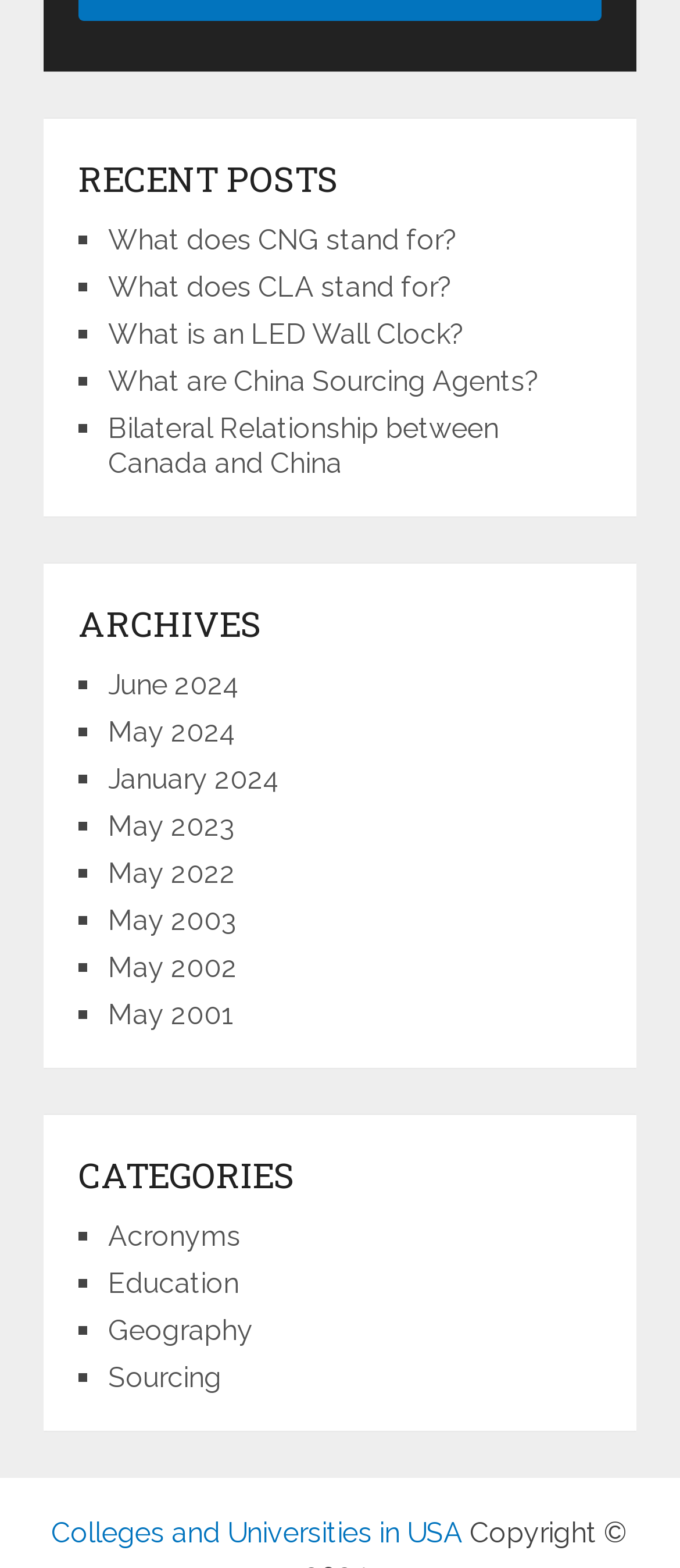Give a short answer using one word or phrase for the question:
What is the category of the link 'Education'?

Education